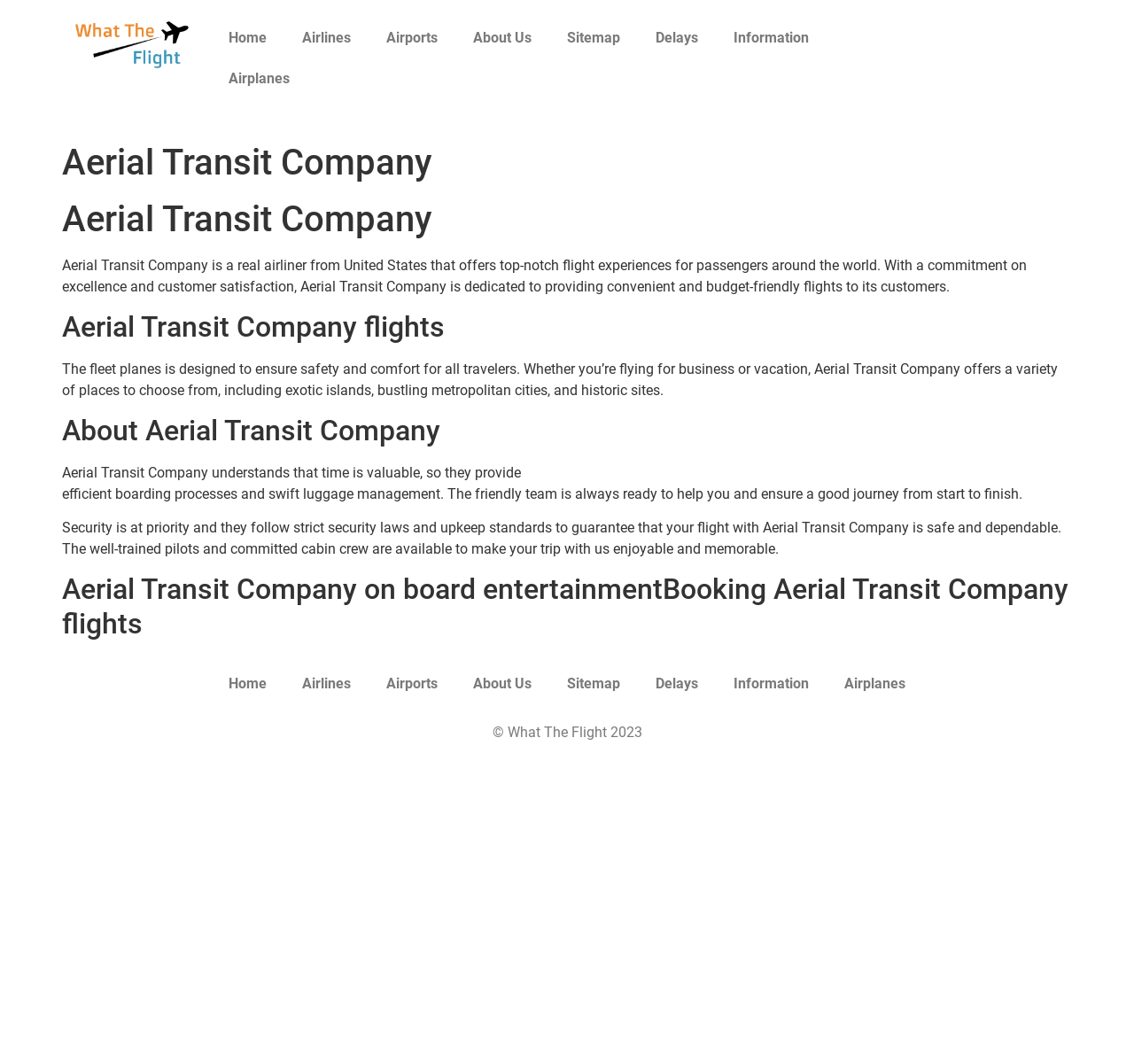What is the name of the airliner?
Based on the image, give a concise answer in the form of a single word or short phrase.

Aerial Transit Company